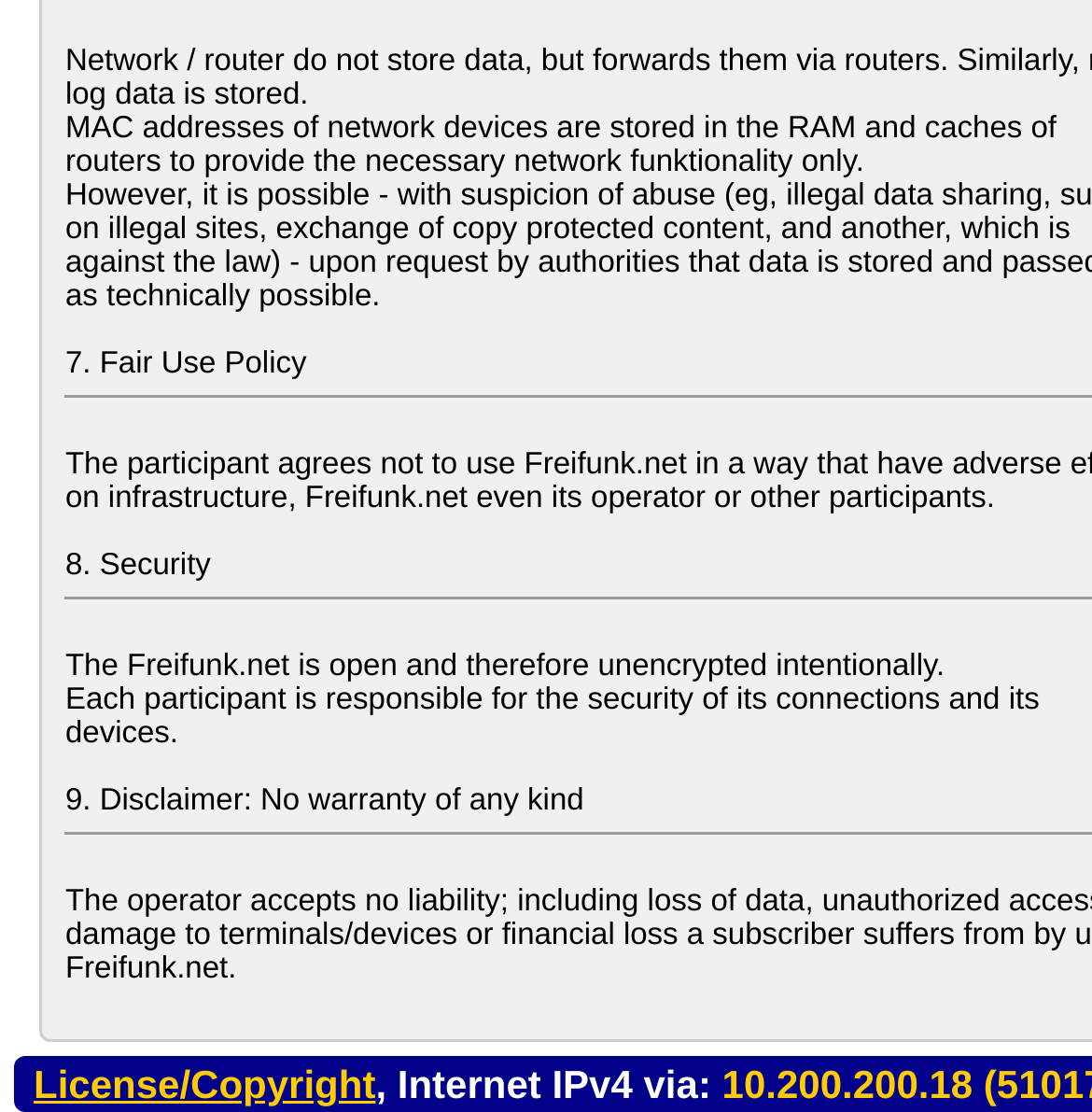How many sections are listed?
Provide a detailed and well-explained answer to the question.

The sections listed are Fair Use Policy, Security, Disclaimer, and License/Copyright, which can be counted as 4 sections.